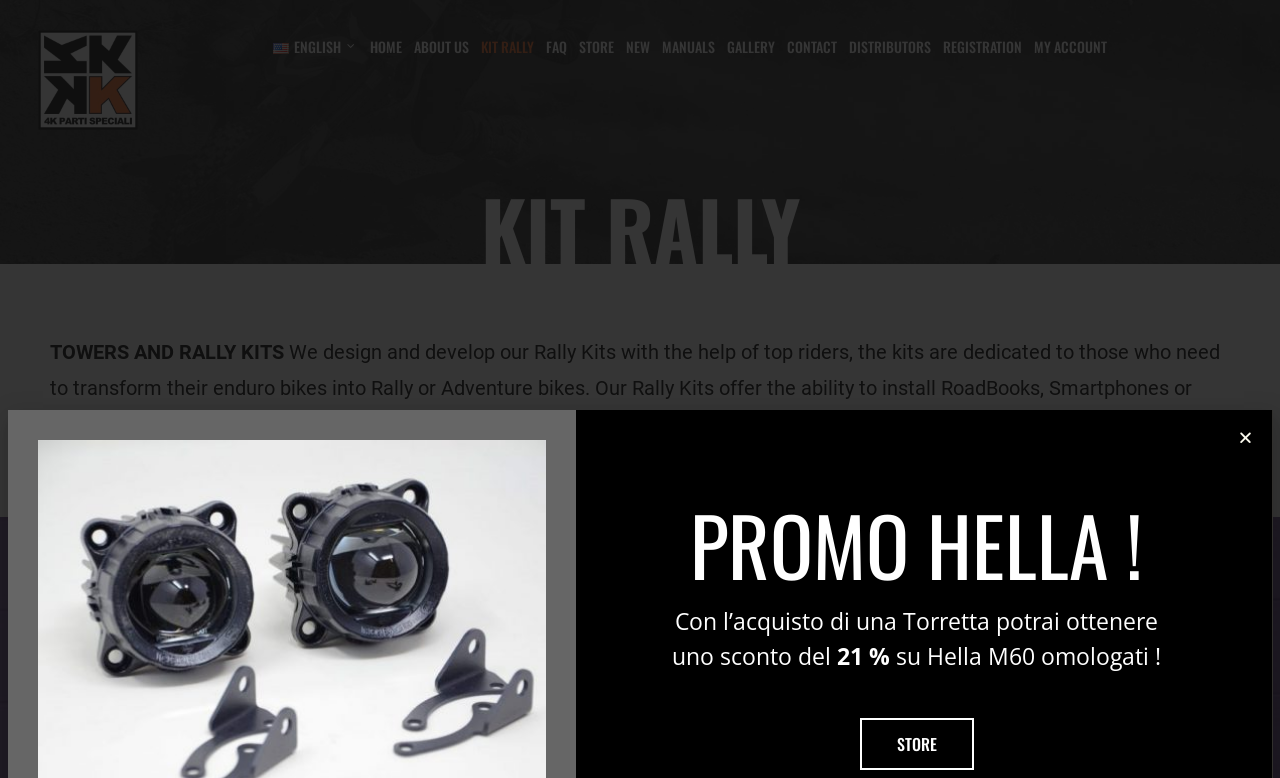Determine the bounding box for the UI element as described: "Store". The coordinates should be represented as four float numbers between 0 and 1, formatted as [left, top, right, bottom].

[0.447, 0.0, 0.484, 0.121]